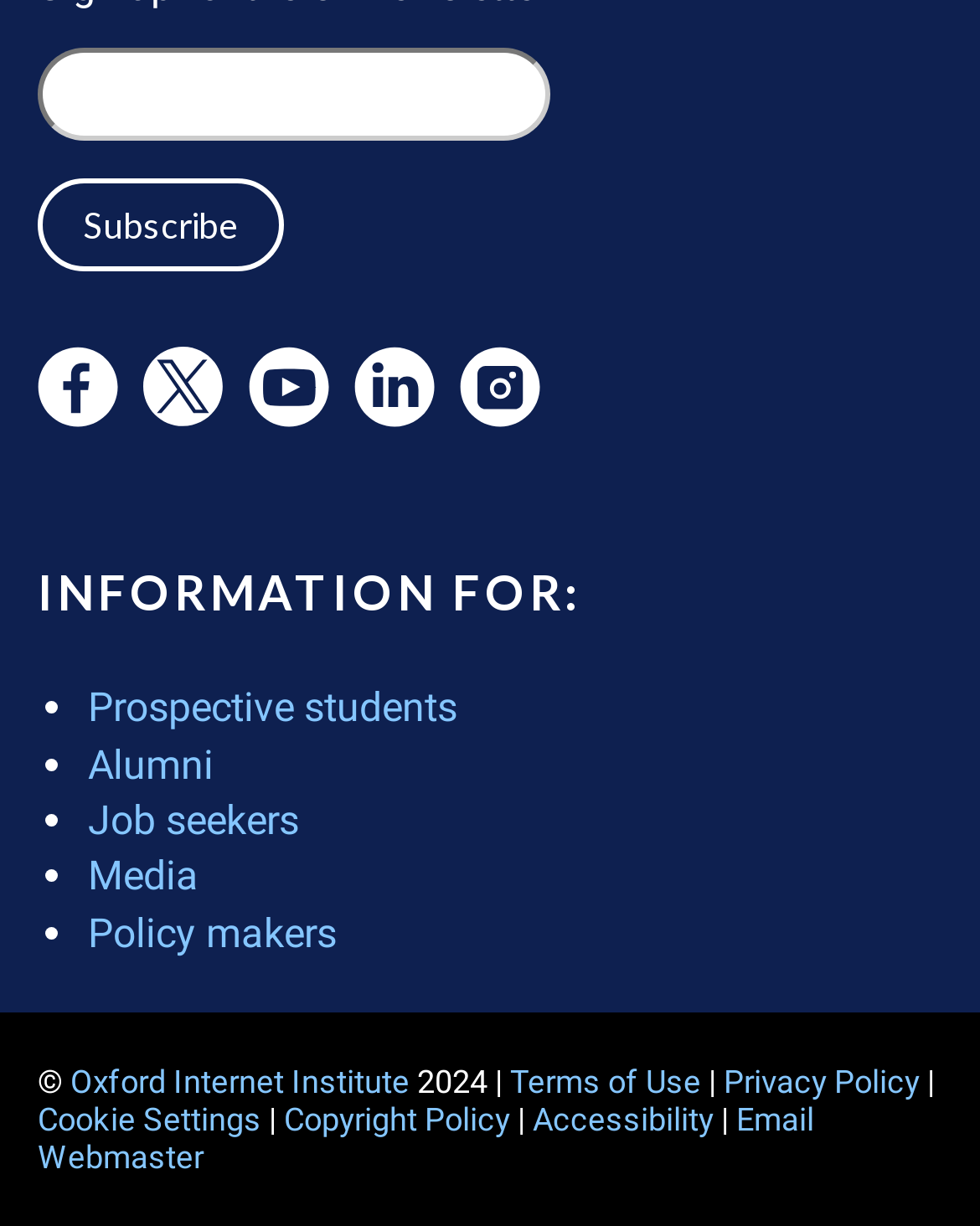Please locate the bounding box coordinates of the element that should be clicked to complete the given instruction: "Explore information for prospective students".

[0.09, 0.558, 0.467, 0.597]